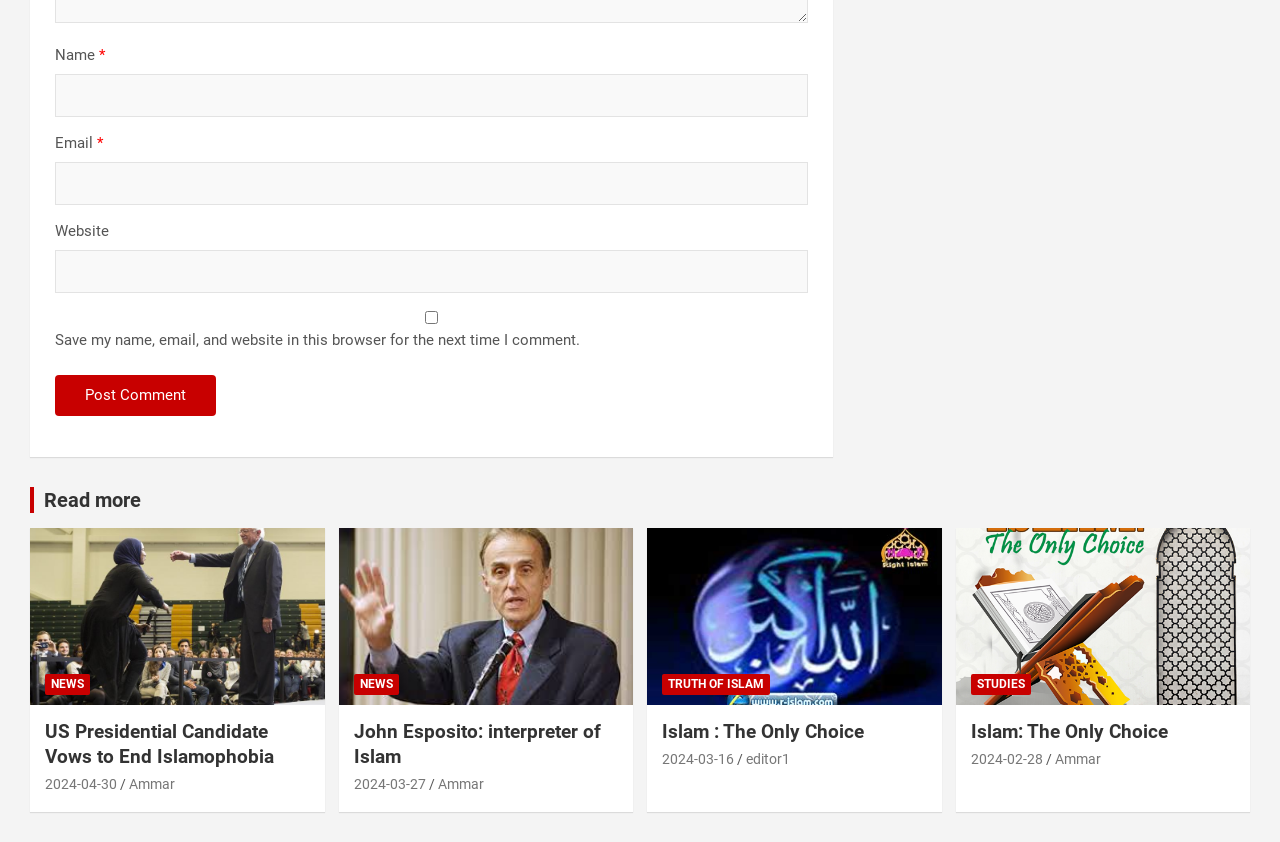Please analyze the image and give a detailed answer to the question:
What is the category of the link 'TRUTH OF ISLAM'?

The link 'TRUTH OF ISLAM' is located near the link 'NEWS', which suggests that it belongs to the NEWS category.